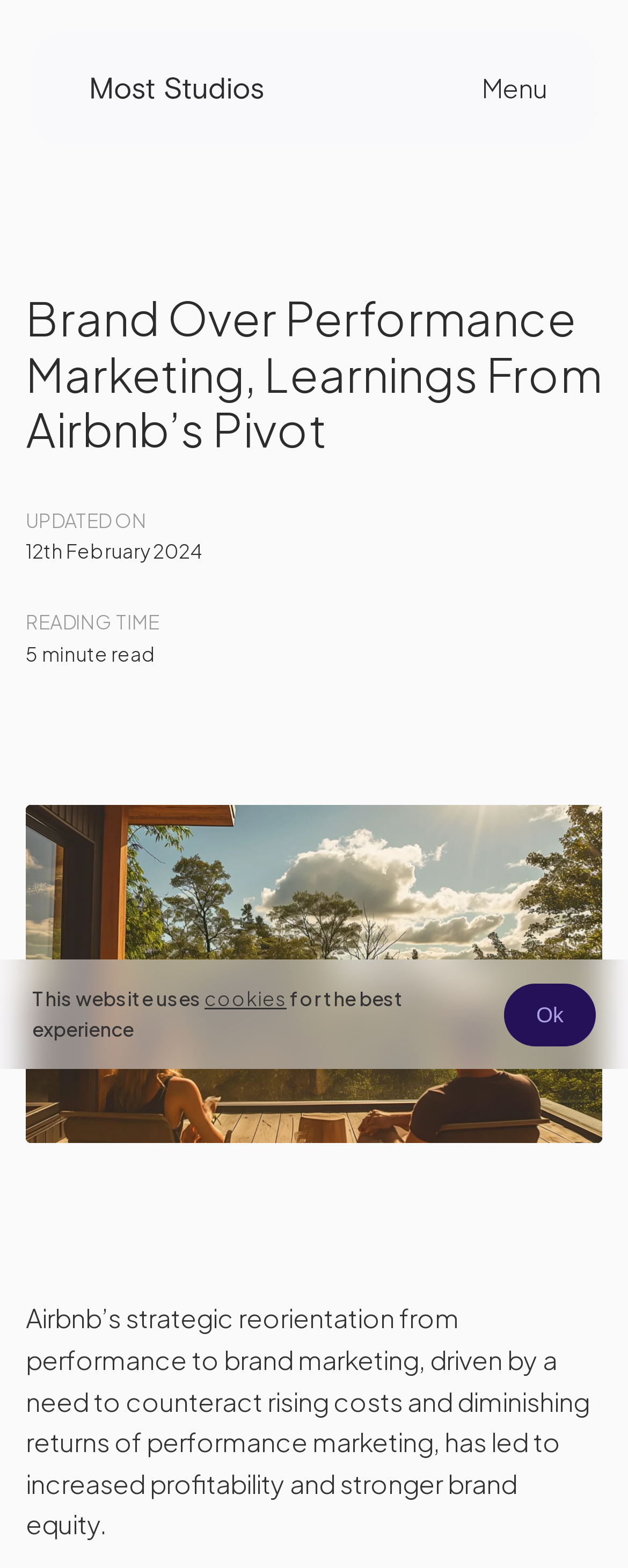Locate the bounding box coordinates of the clickable part needed for the task: "Click on the 'Brand' link".

[0.428, 0.063, 0.572, 0.088]